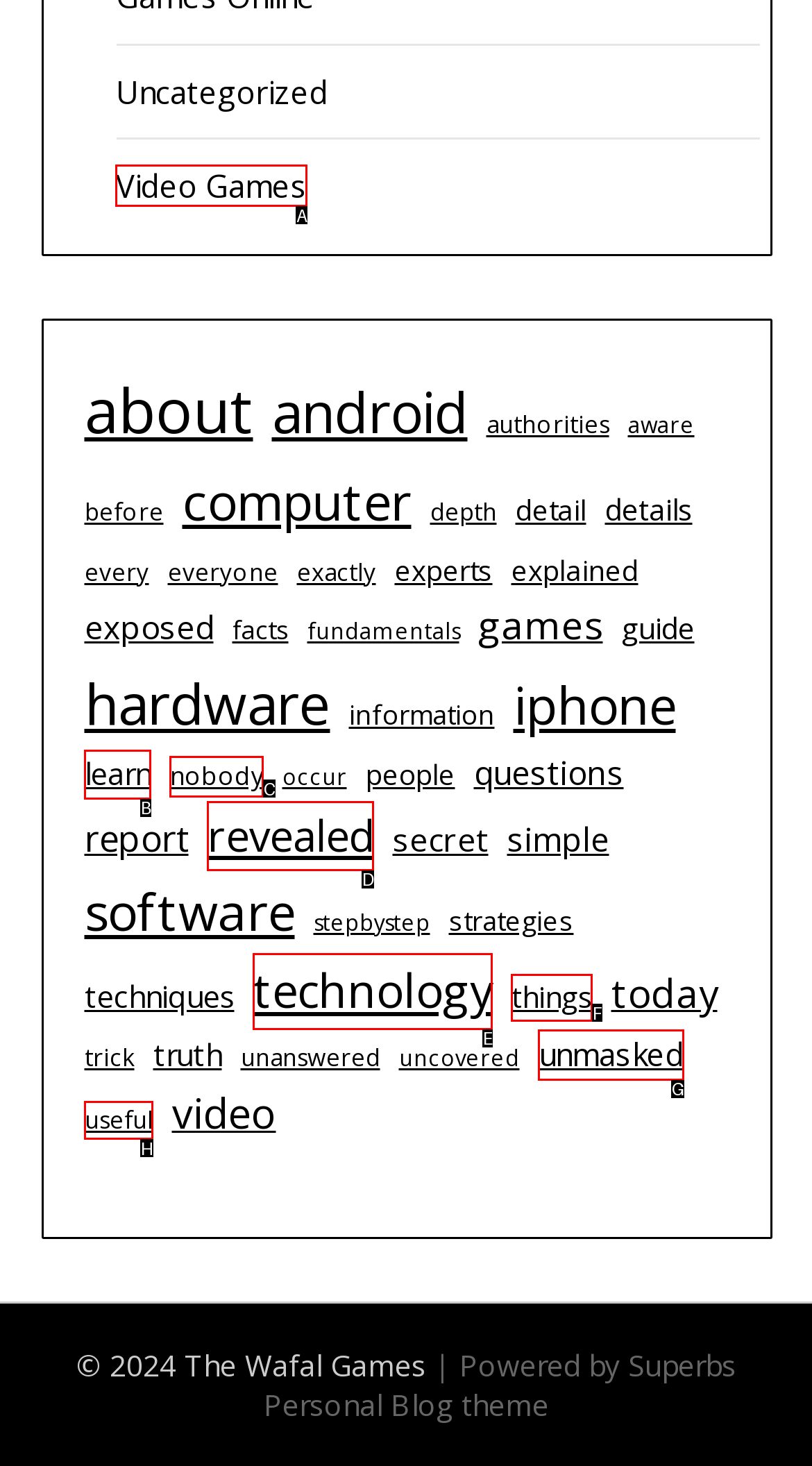Given the element description: Video Games
Pick the letter of the correct option from the list.

A